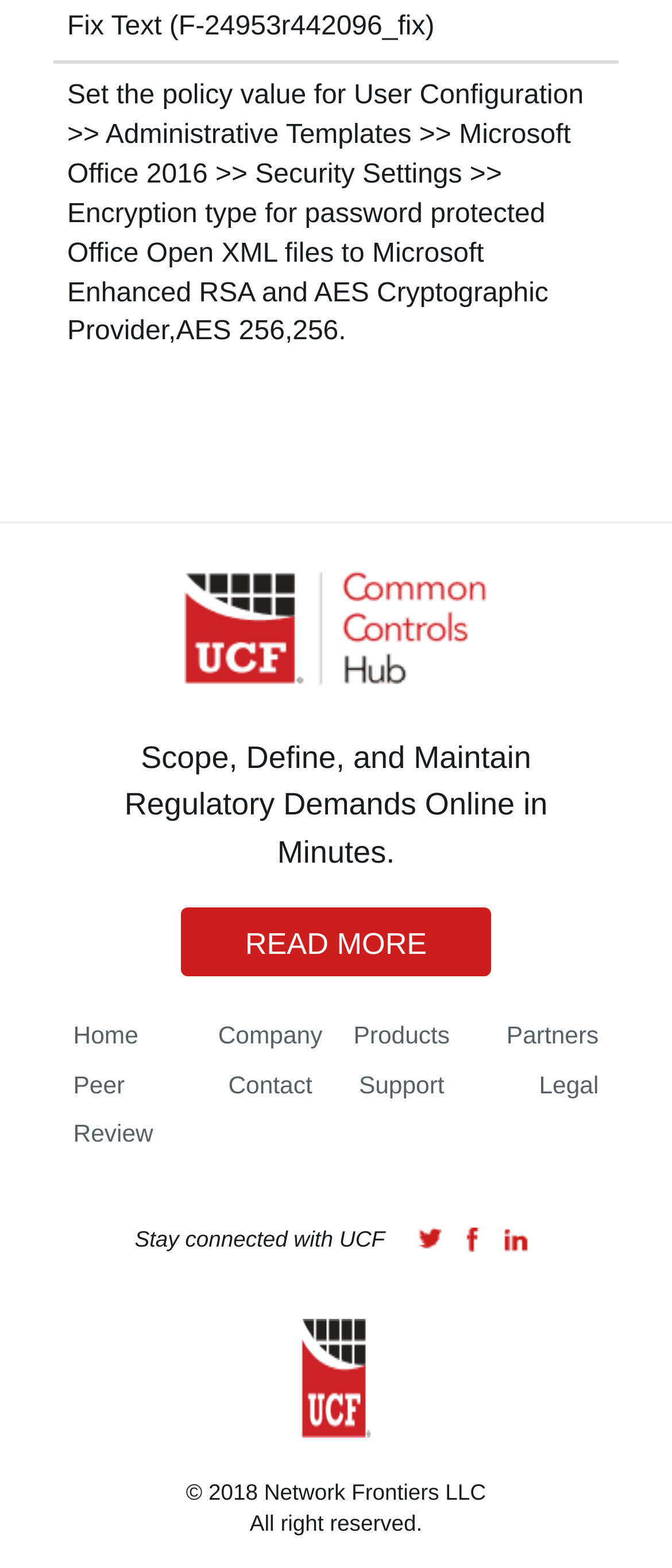Based on the element description Contact, identify the bounding box of the UI element in the given webpage screenshot. The coordinates should be in the format (top-left x, top-left y, bottom-right x, bottom-right y) and must be between 0 and 1.

[0.34, 0.684, 0.465, 0.701]